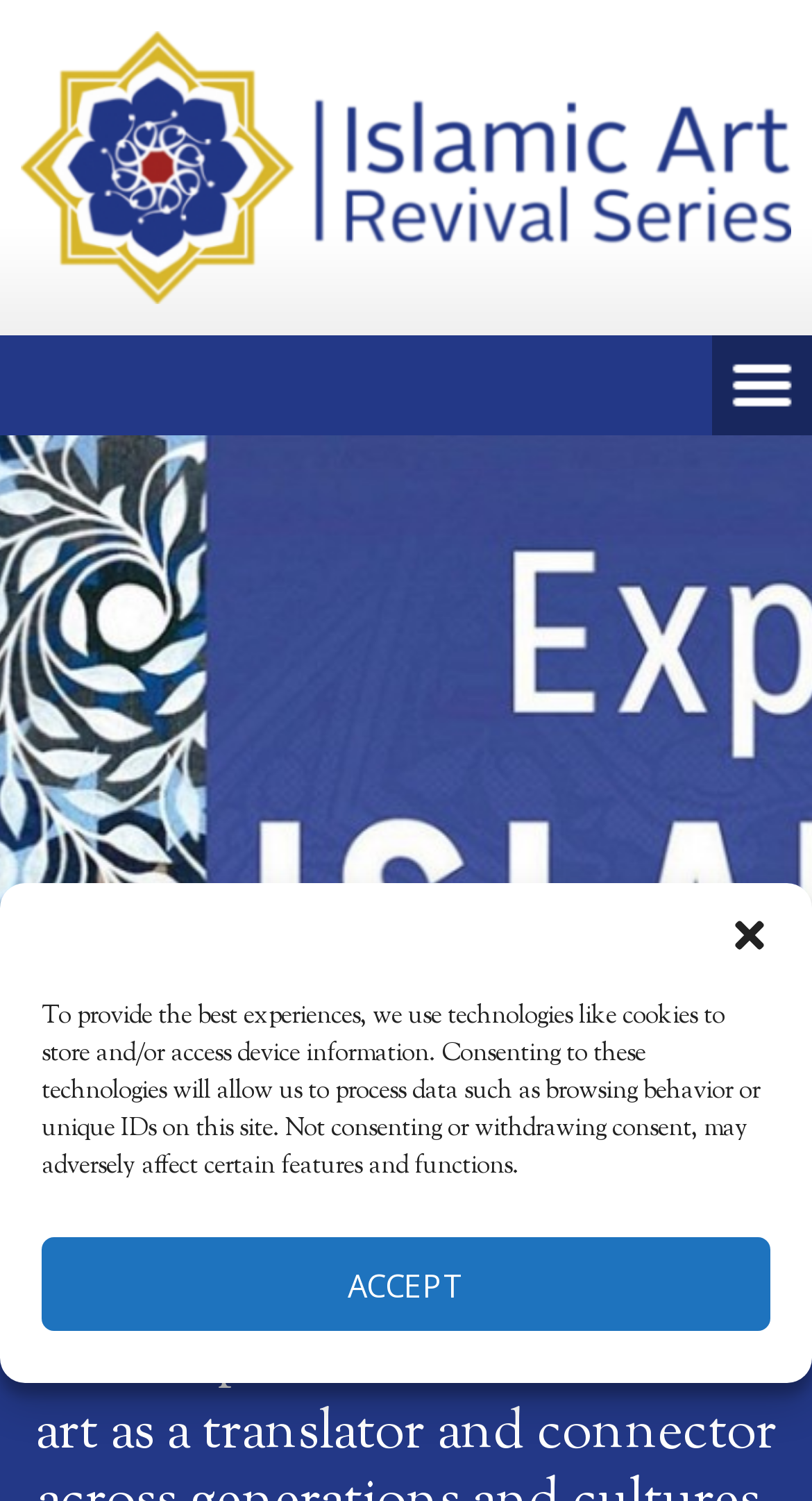Find the UI element described as: "Accept" and predict its bounding box coordinates. Ensure the coordinates are four float numbers between 0 and 1, [left, top, right, bottom].

[0.051, 0.824, 0.949, 0.887]